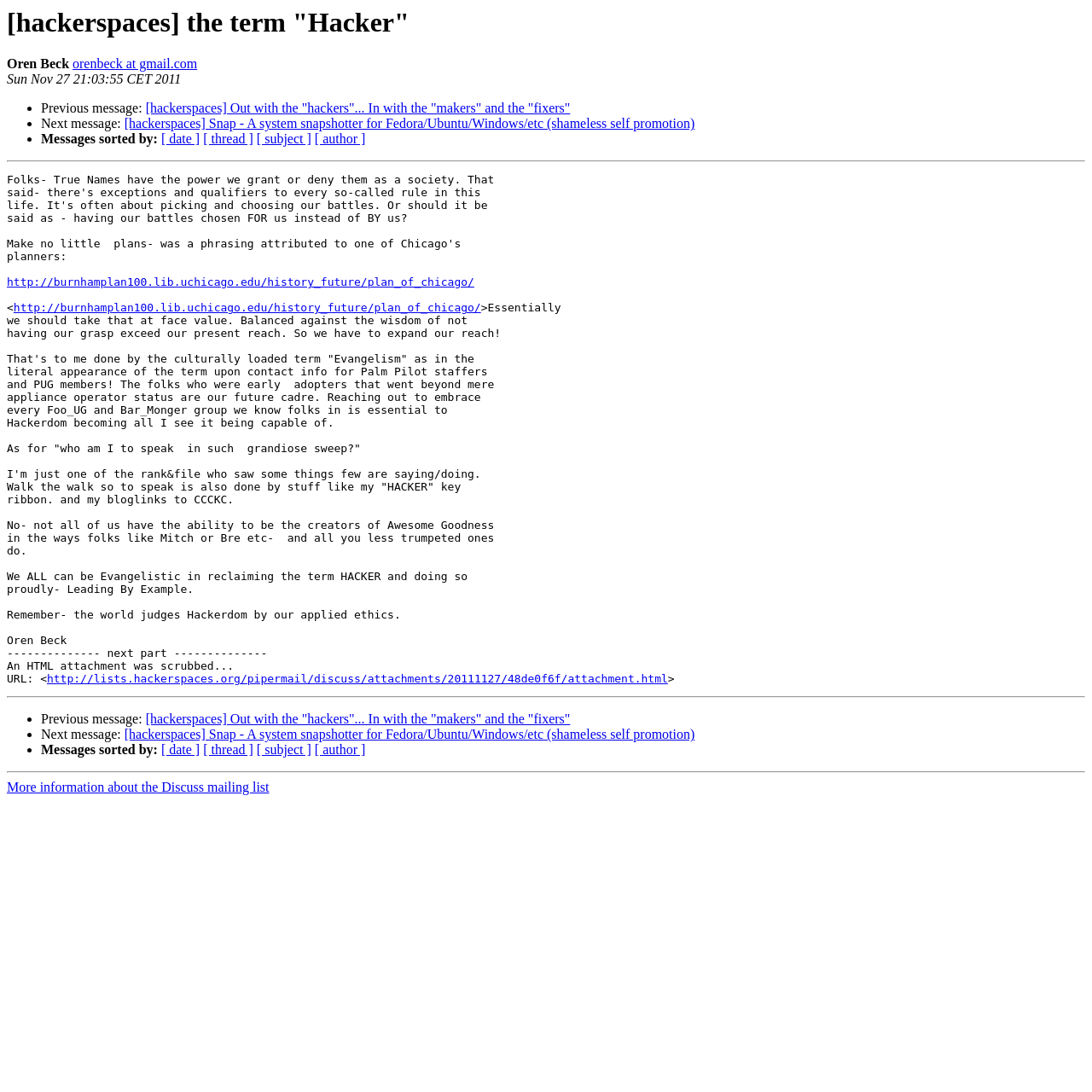Pinpoint the bounding box coordinates of the clickable element to carry out the following instruction: "Get more information about the Discuss mailing list."

[0.006, 0.714, 0.246, 0.728]